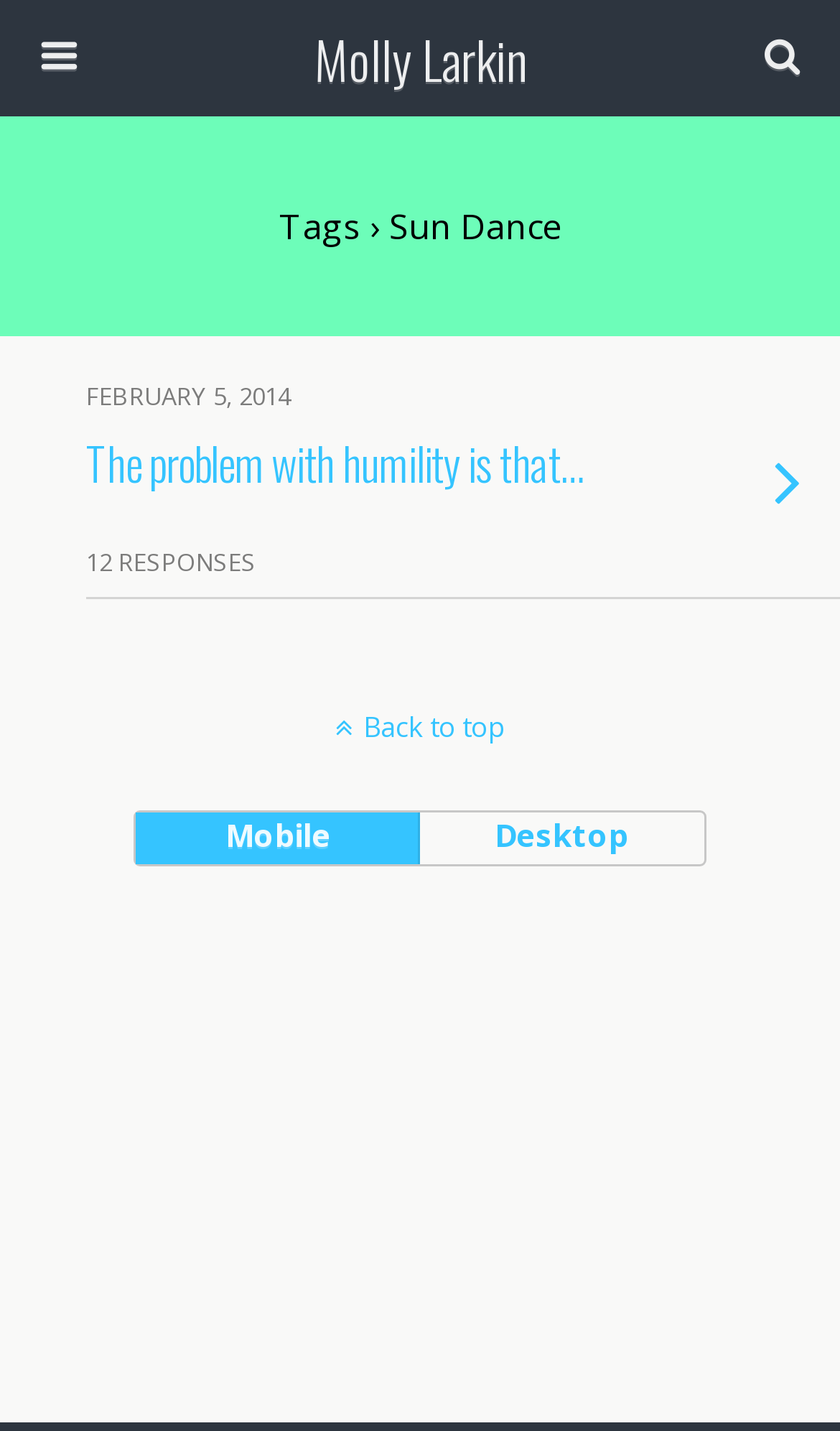Give a succinct answer to this question in a single word or phrase: 
What is the title of the current article?

The problem with humility is that…